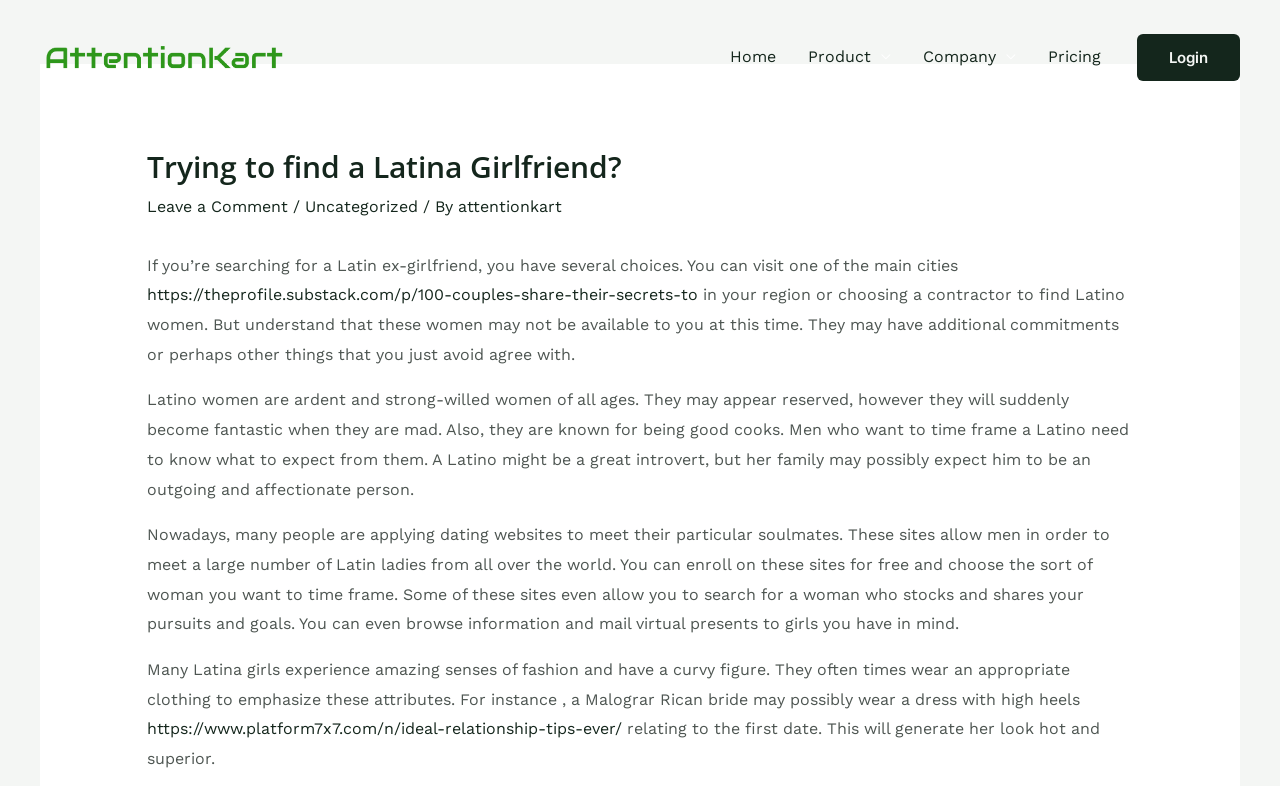Determine the bounding box for the described HTML element: "Creative Commons Attribution License". Ensure the coordinates are four float numbers between 0 and 1 in the format [left, top, right, bottom].

None